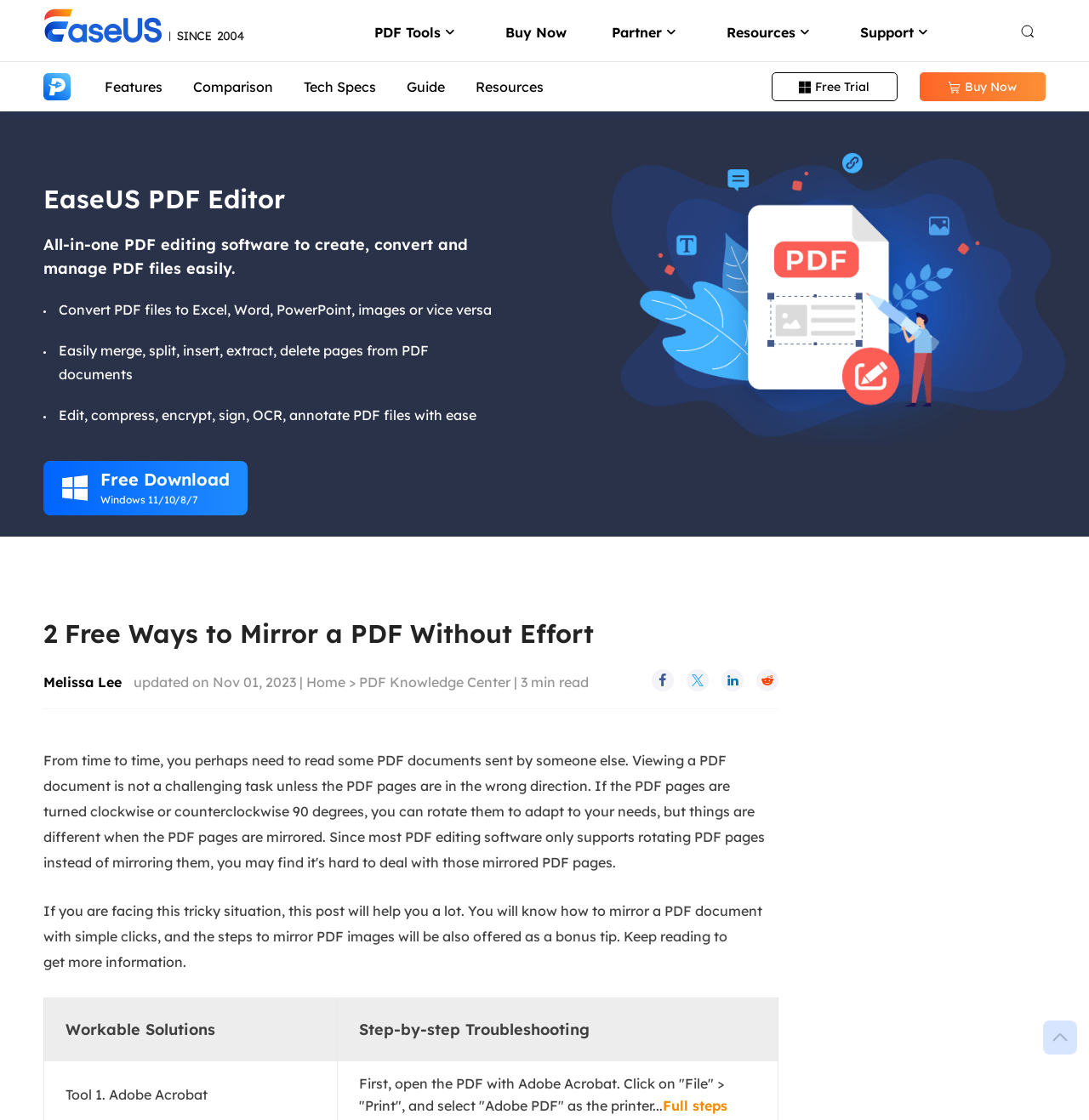Identify the bounding box coordinates of the area that should be clicked in order to complete the given instruction: "Click on the 'Buy Now' button". The bounding box coordinates should be four float numbers between 0 and 1, i.e., [left, top, right, bottom].

[0.446, 0.0, 0.52, 0.055]